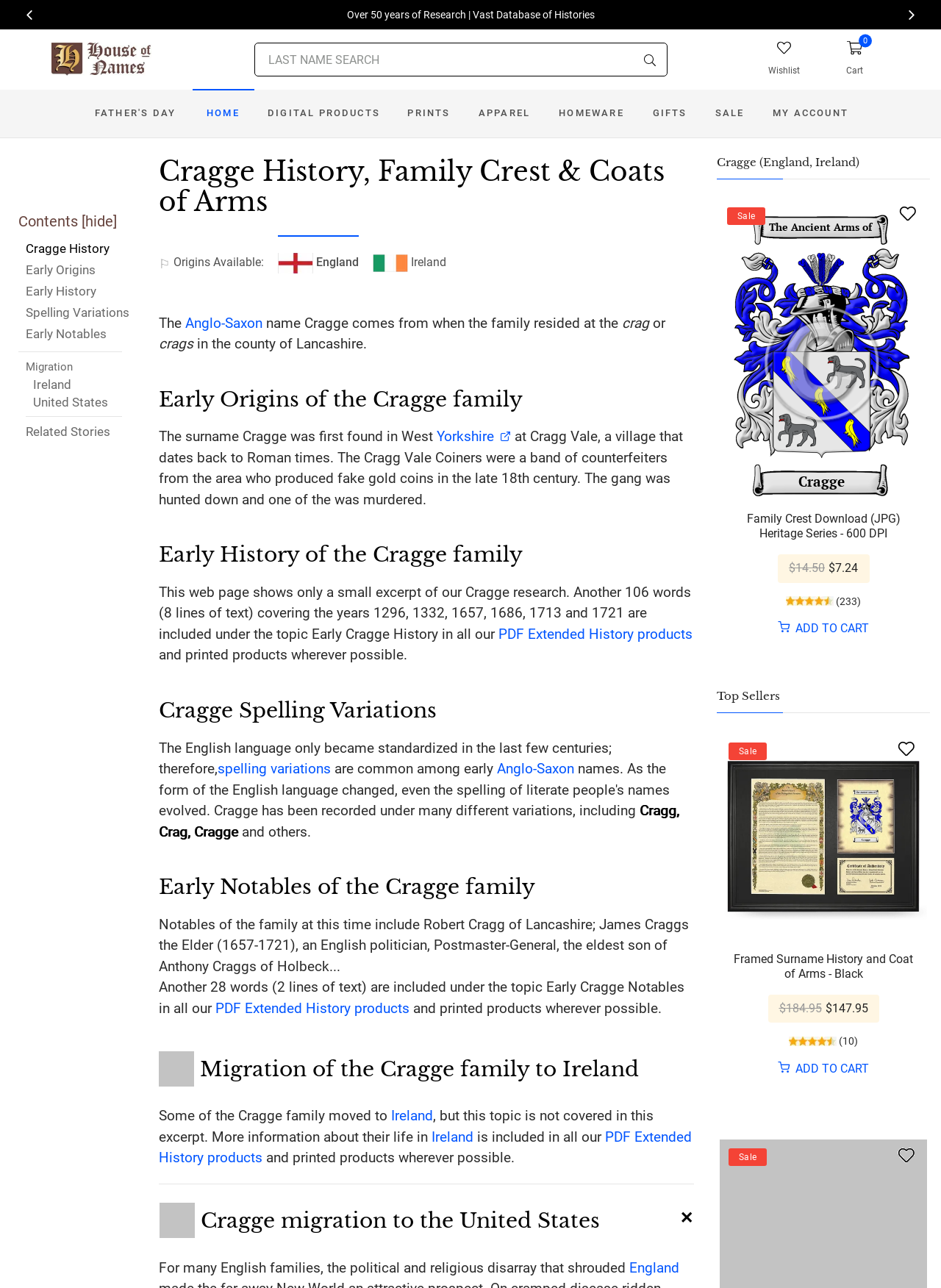Please specify the bounding box coordinates of the clickable section necessary to execute the following command: "Search for a last name".

[0.27, 0.033, 0.709, 0.059]